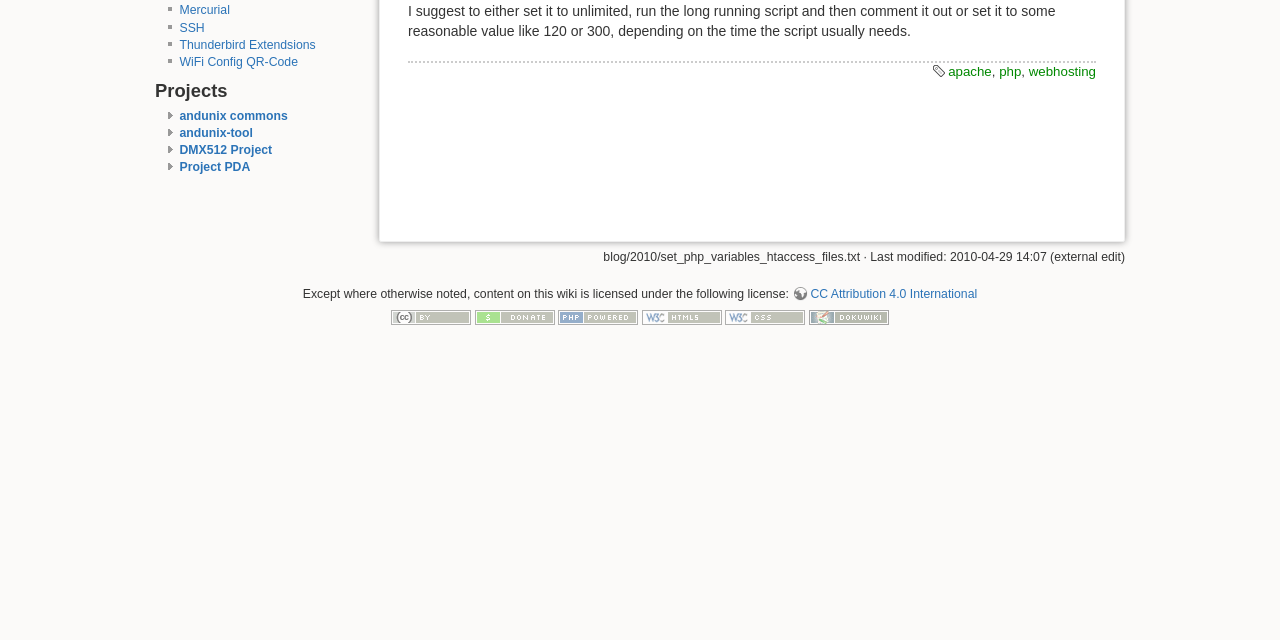Determine the bounding box coordinates for the HTML element described here: "title="Valid HTML5"".

[0.501, 0.485, 0.564, 0.506]